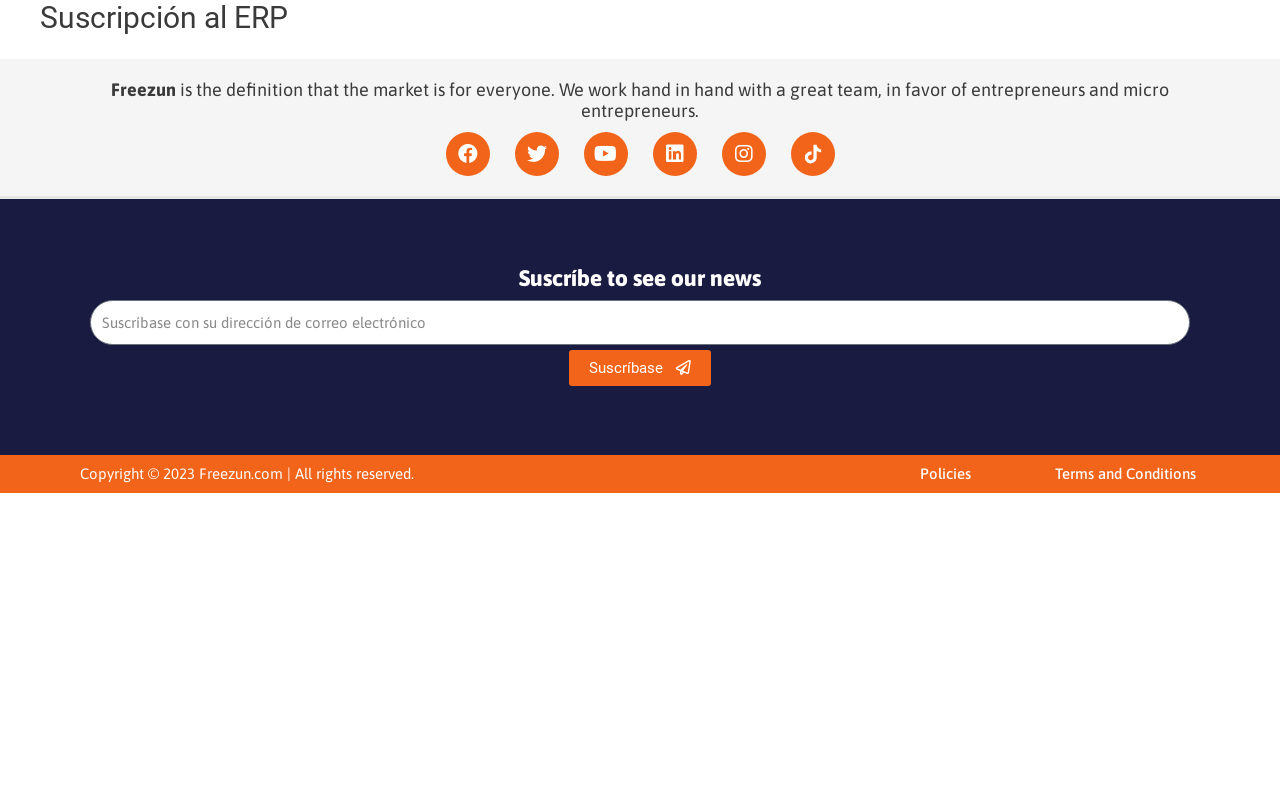Based on the element description: "Terms and Conditions", identify the UI element and provide its bounding box coordinates. Use four float numbers between 0 and 1, [left, top, right, bottom].

[0.824, 0.578, 0.934, 0.599]